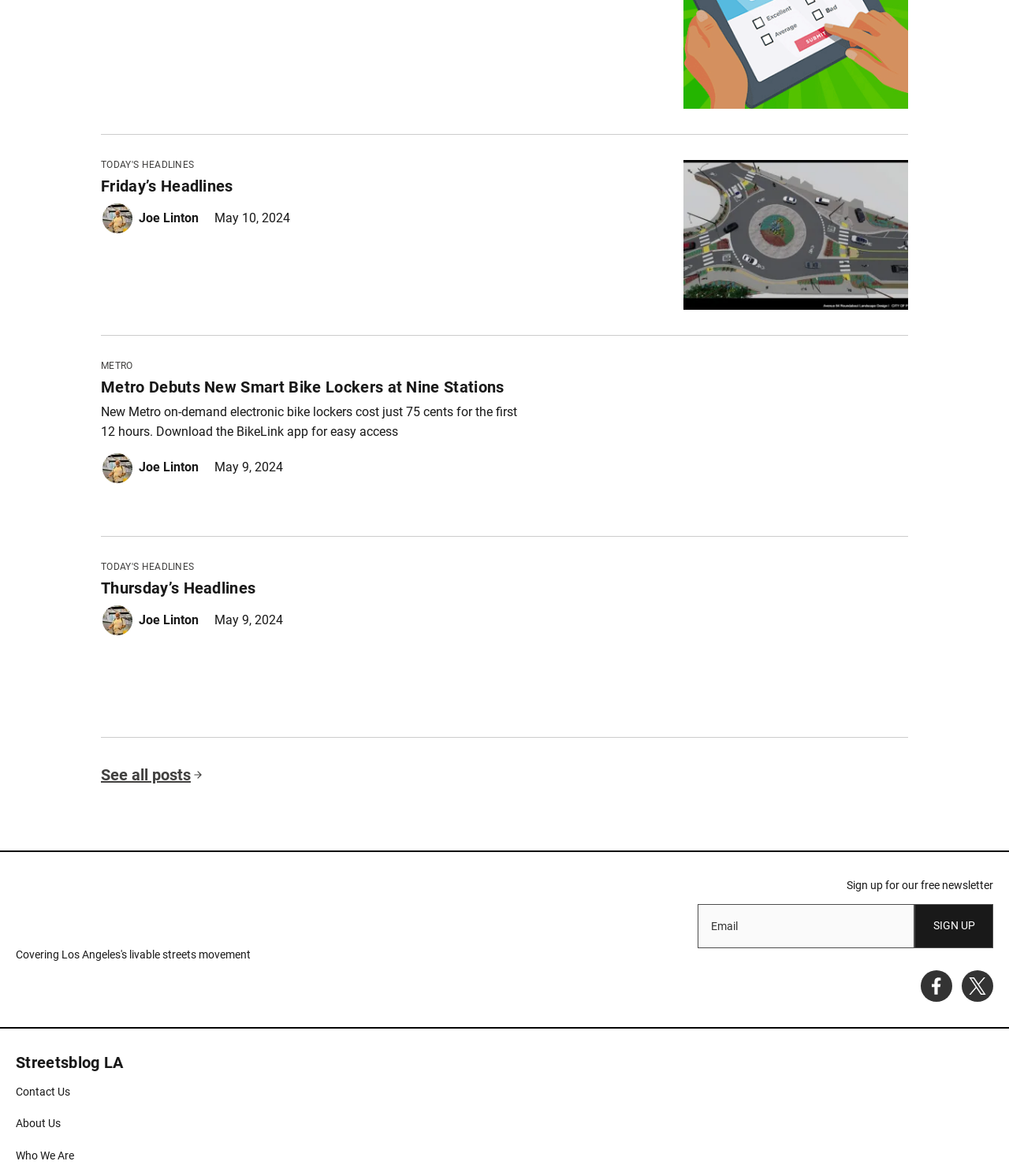What can be done with the 'SIGN UP' button?
Please provide a comprehensive answer based on the details in the screenshot.

I found the purpose of the 'SIGN UP' button by looking at its location near the textbox element with the label 'Email' and the StaticText element with the text 'Sign up for our free newsletter'.